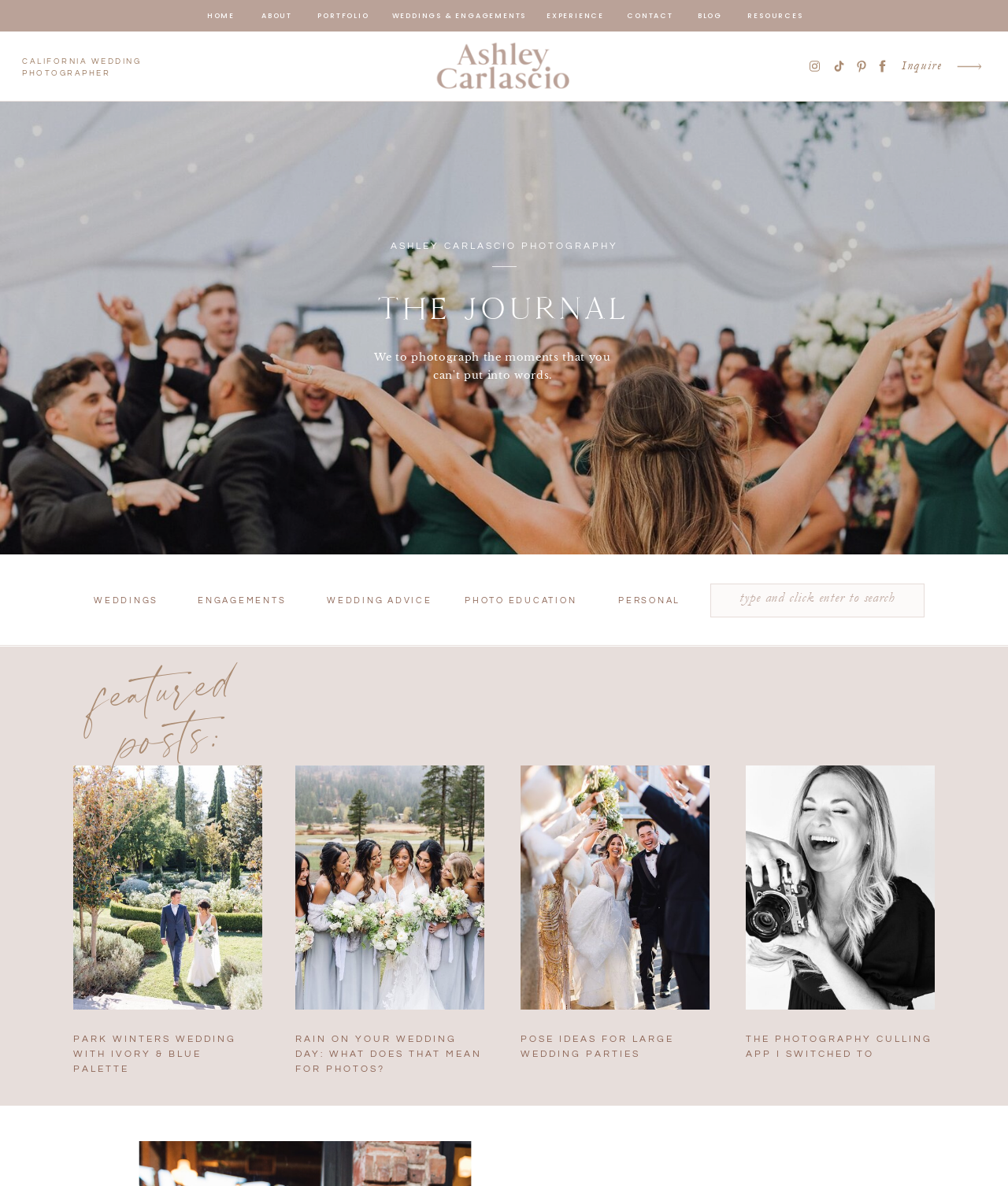Locate the bounding box of the UI element with the following description: "parent_node: CALIFORNIA WEDDING PHOTOGRAPHER".

[0.866, 0.049, 0.884, 0.062]